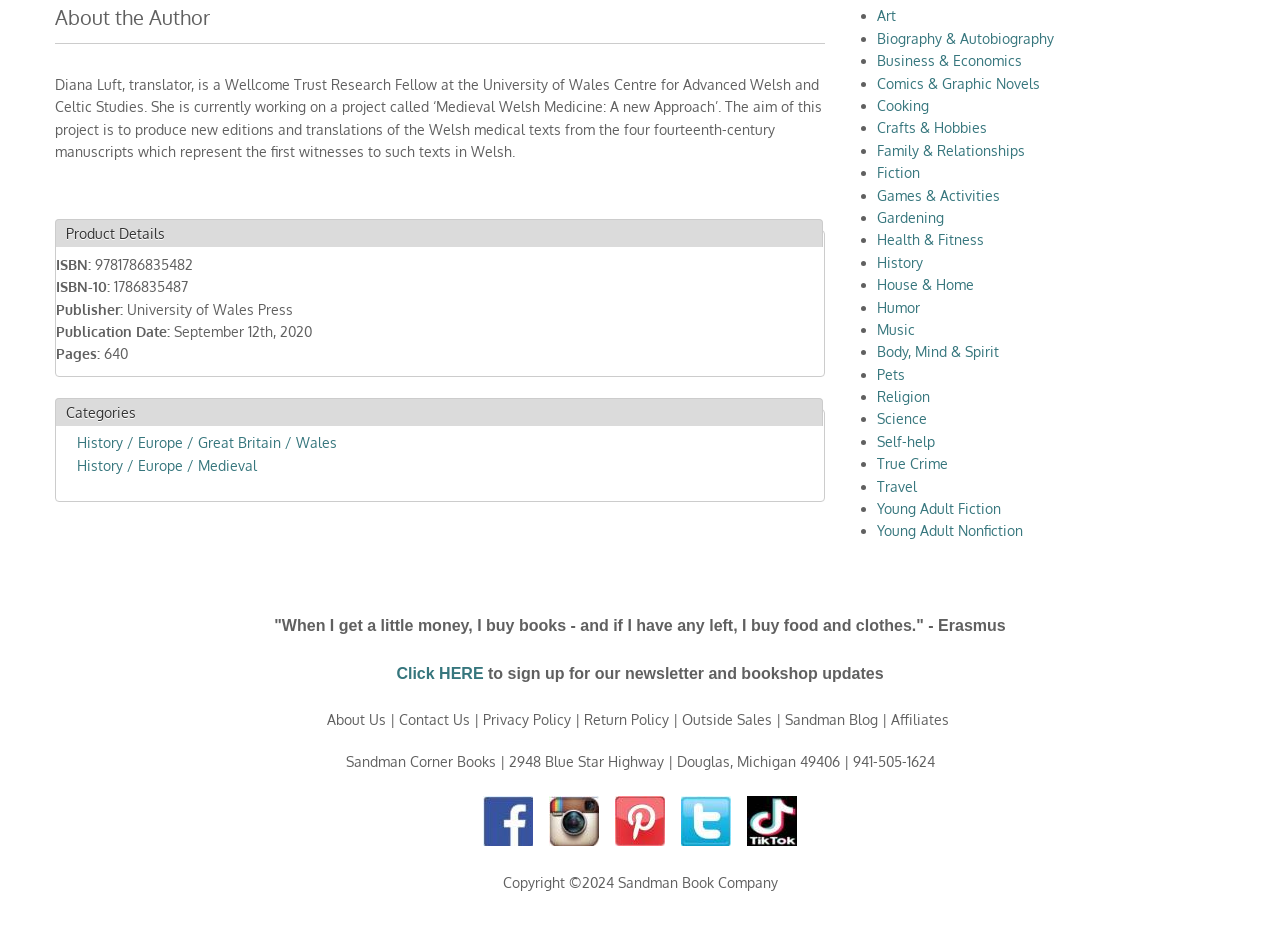Determine the bounding box coordinates for the area you should click to complete the following instruction: "Learn about the author".

[0.043, 0.001, 0.645, 0.036]